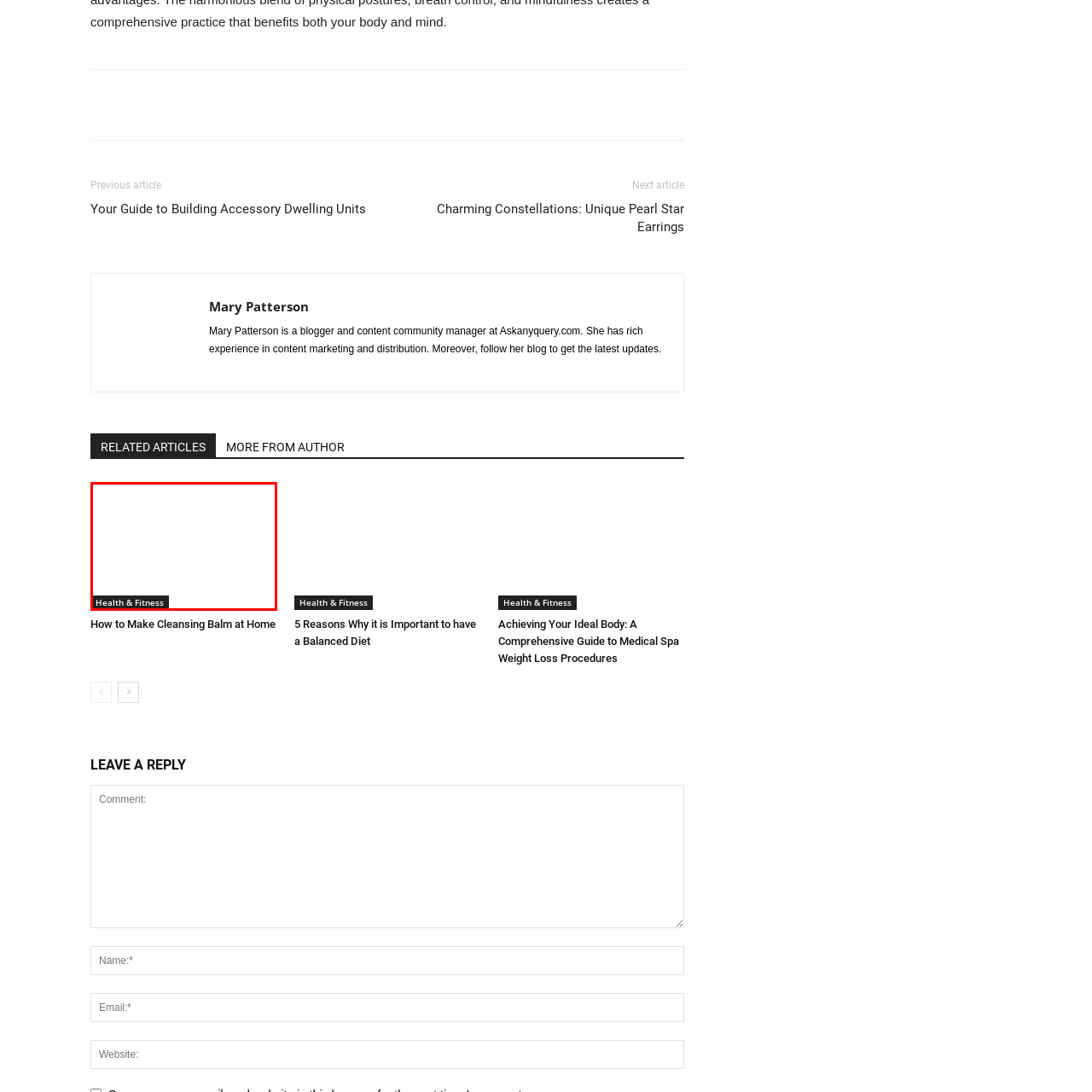What type of content is associated with the graphic element?
Examine the red-bounded area in the image carefully and respond to the question with as much detail as possible.

Based on the context, it is likely that the content associated with the graphic element is related to health and fitness advice, tips, or resources. This could include articles, blog posts, or other types of content that provide guidance on maintaining a healthy lifestyle.